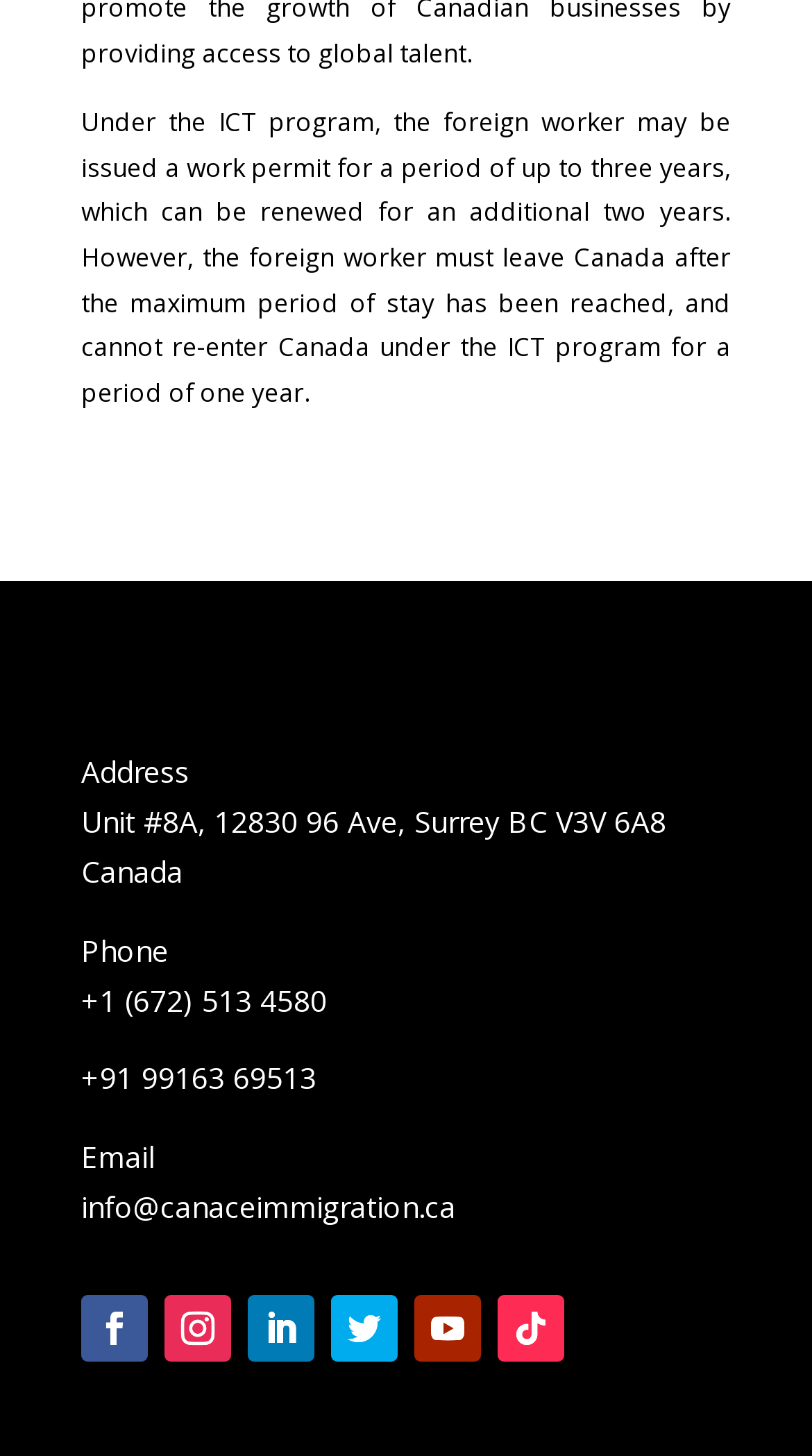Utilize the details in the image to give a detailed response to the question: What is the phone number of the immigration service?

The phone number of the immigration service can be found in the StaticText element with the text '+1 (672) 513 4580', which is located below the 'Phone' label.